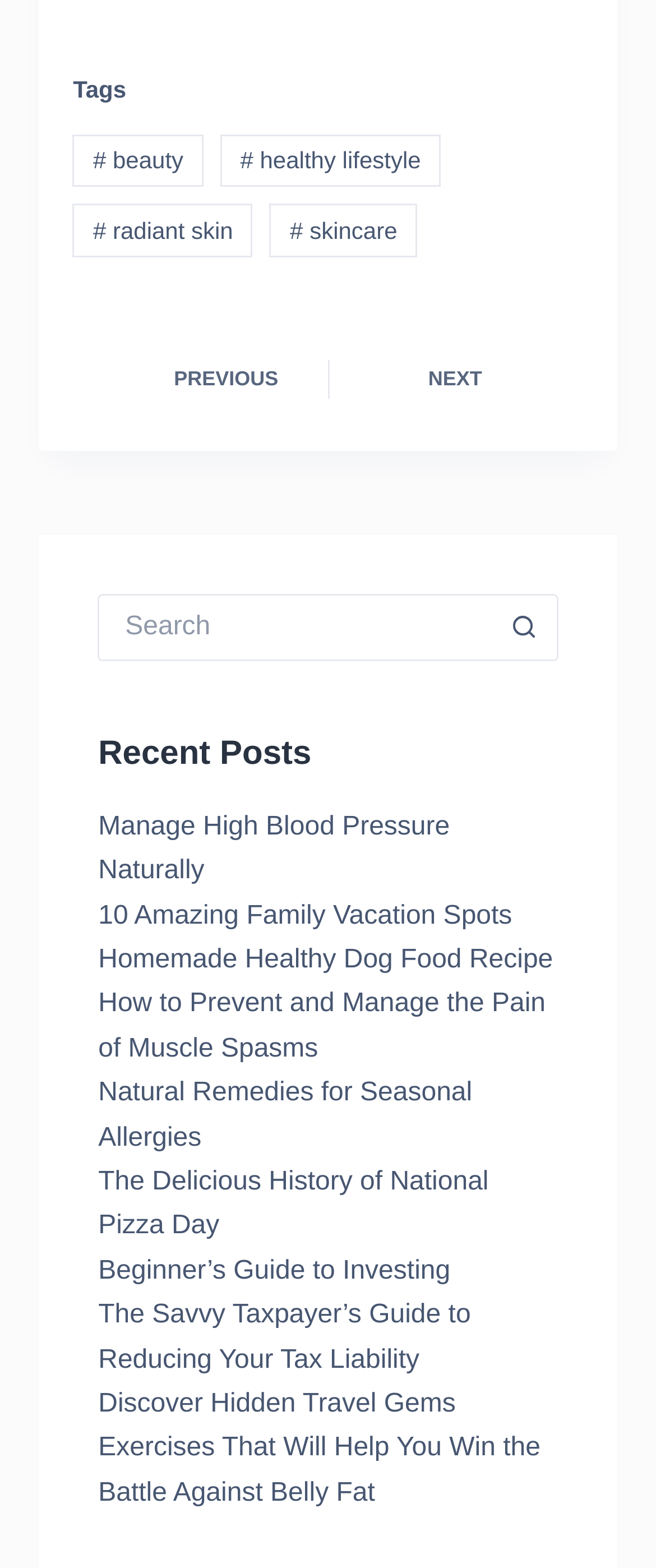Determine the coordinates of the bounding box for the clickable area needed to execute this instruction: "Search for something".

[0.15, 0.379, 0.85, 0.422]